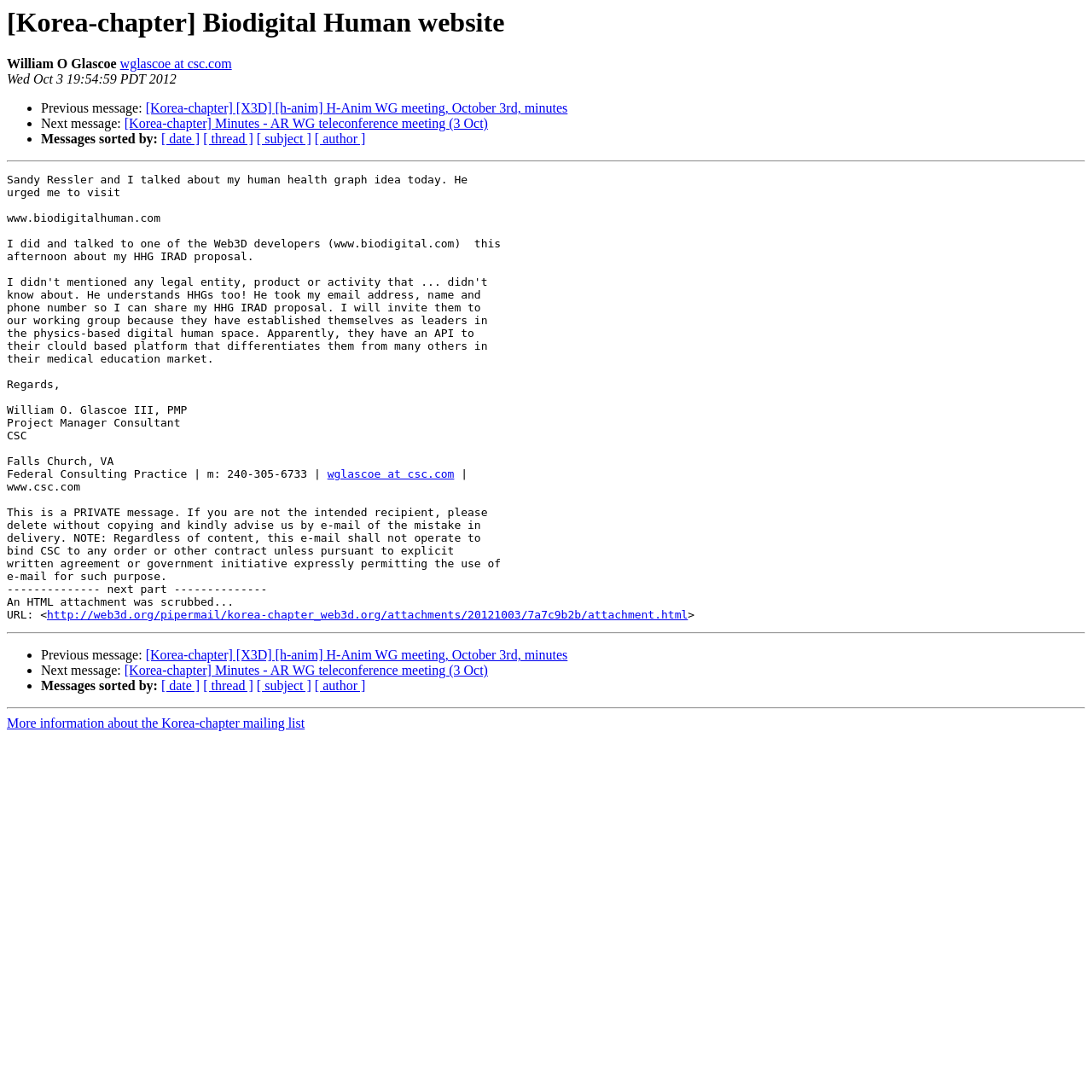Please identify the webpage's heading and generate its text content.

[Korea-chapter] Biodigital Human website